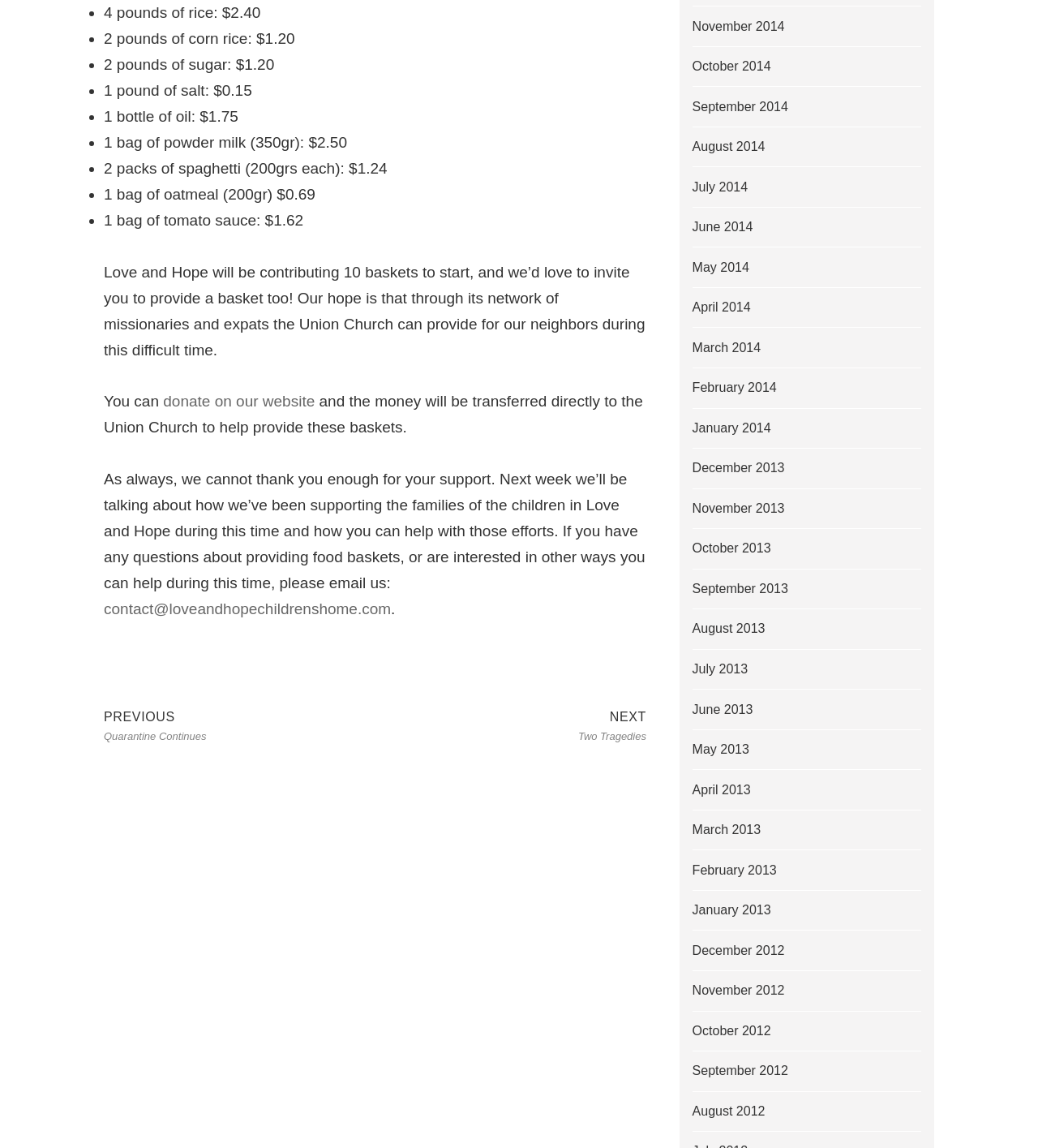Respond concisely with one word or phrase to the following query:
How many baskets will Love and Hope be contributing?

10